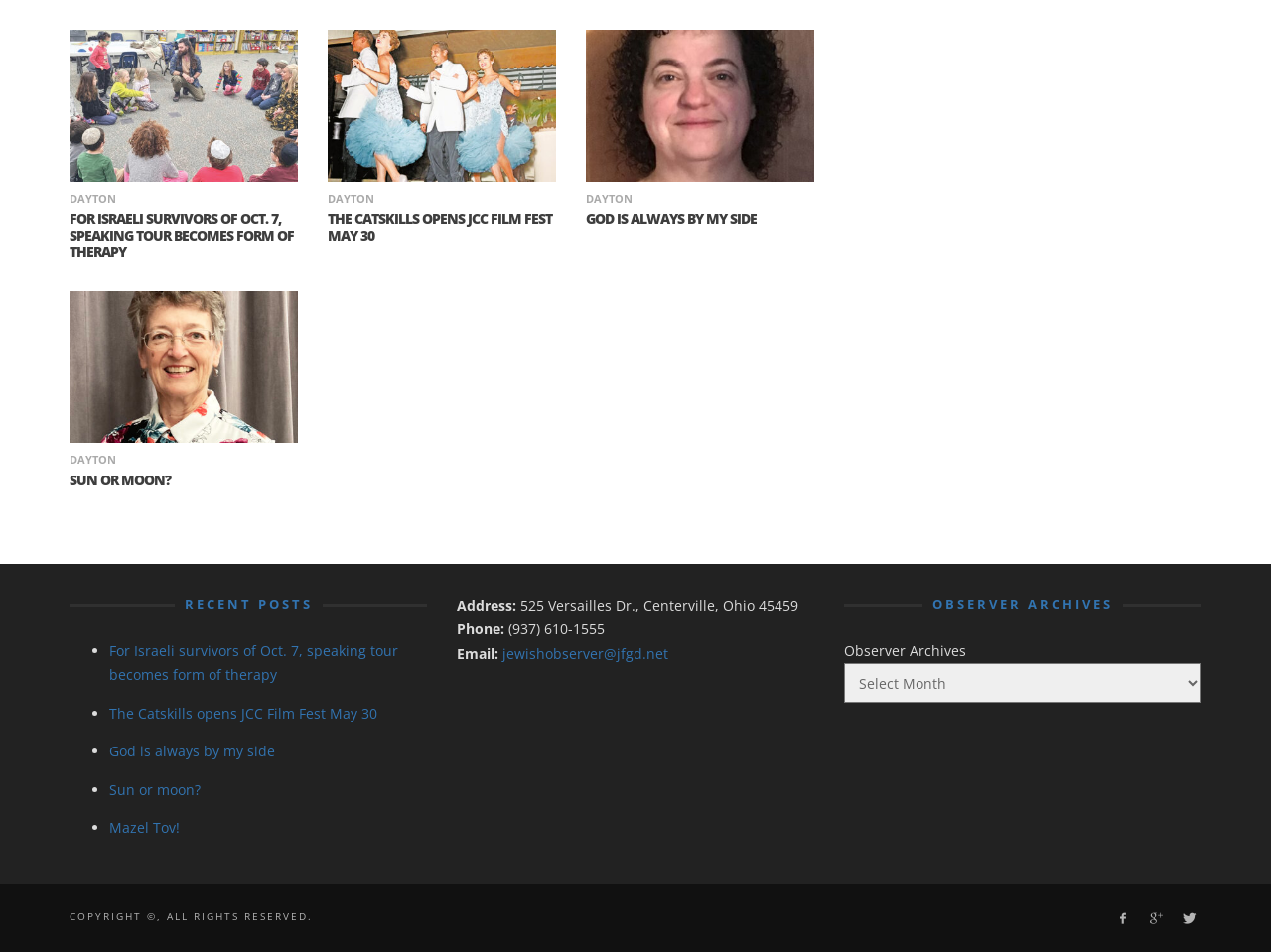What is the email address of the Jewish Observer?
Refer to the image and provide a one-word or short phrase answer.

jewishobserver@jfgd.net